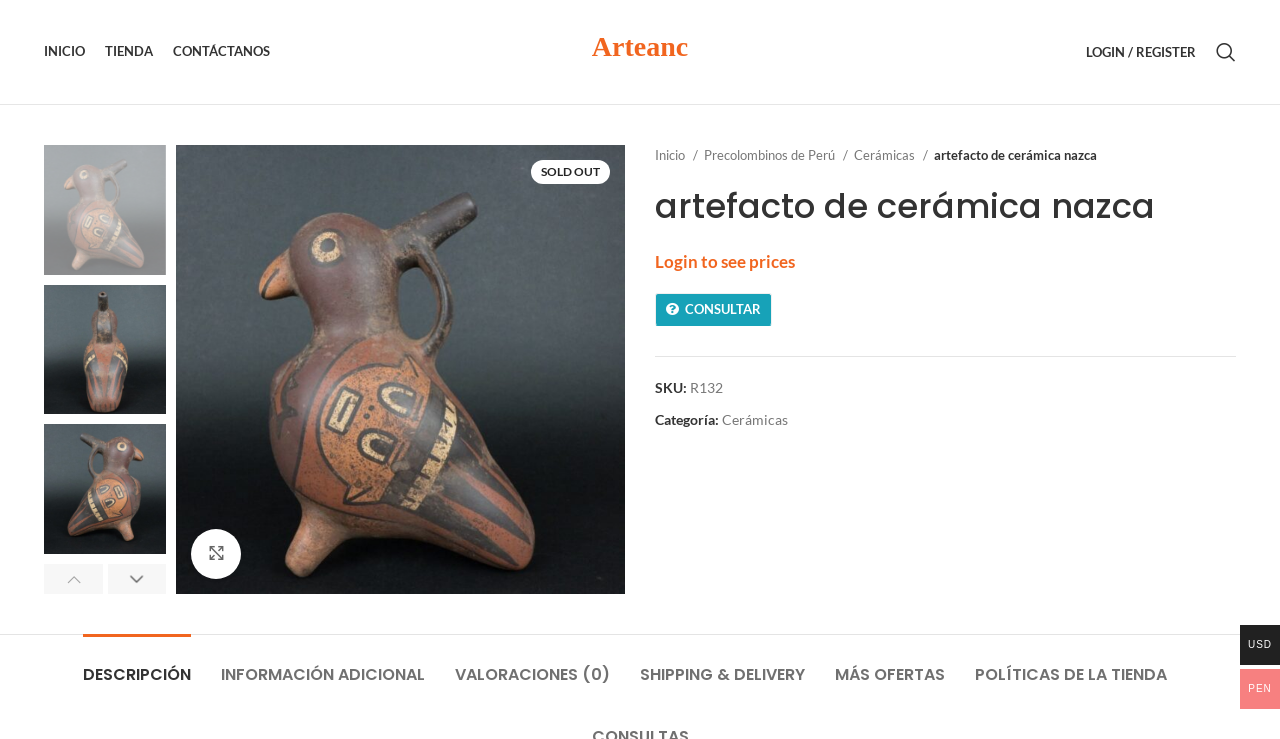What is the name of the website?
Please answer the question with a detailed response using the information from the screenshot.

I determined the name of the website by looking at the heading element with the text 'Arteanc' and the link element with the same text, which suggests that it is the website's name.